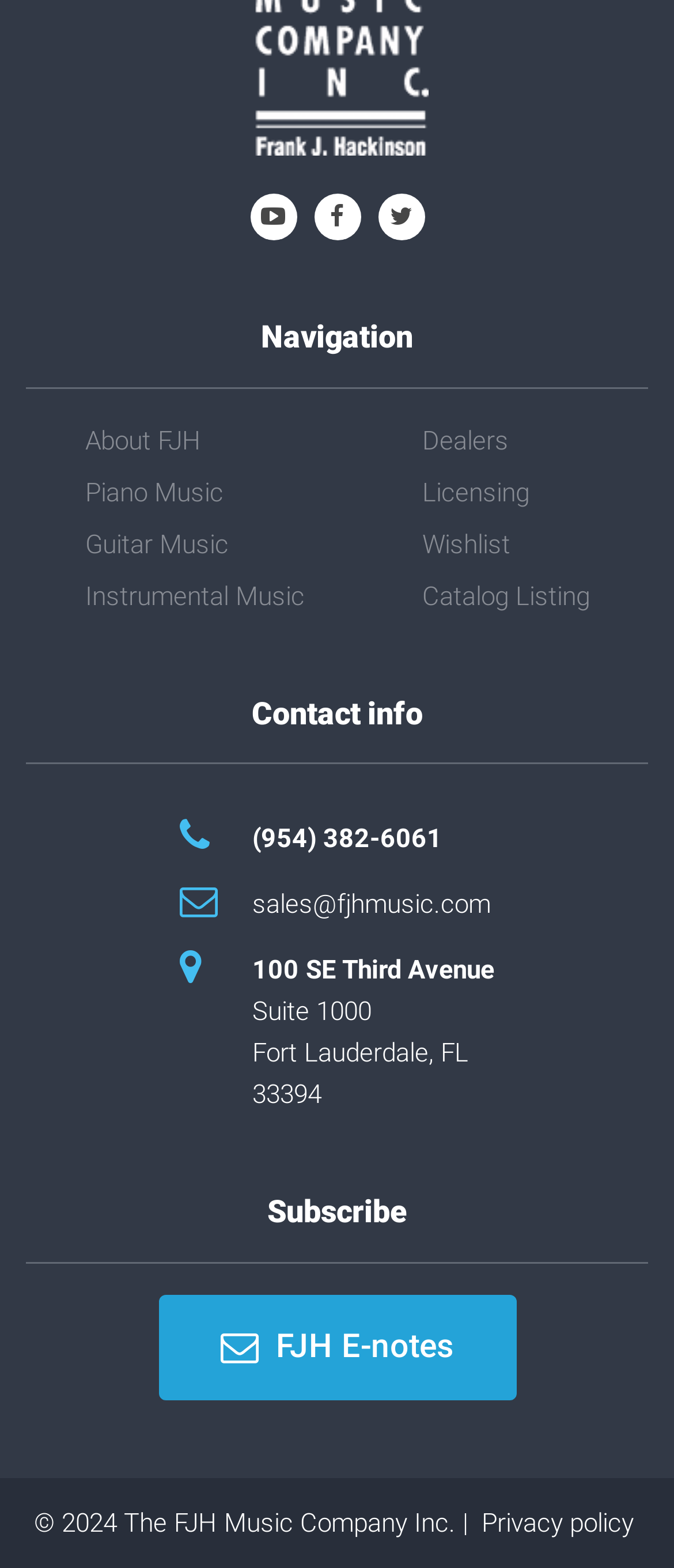What is the city and state of FJH Music Company's office?
Examine the image and provide an in-depth answer to the question.

I examined the contact information section on the webpage, which has a heading 'Contact info'. Under this section, I found a static text element with the address '100 SE Third Avenue, Suite 1000, Fort Lauderdale, FL 33394'. From this, I extracted the city and state as 'Fort Lauderdale, FL'.